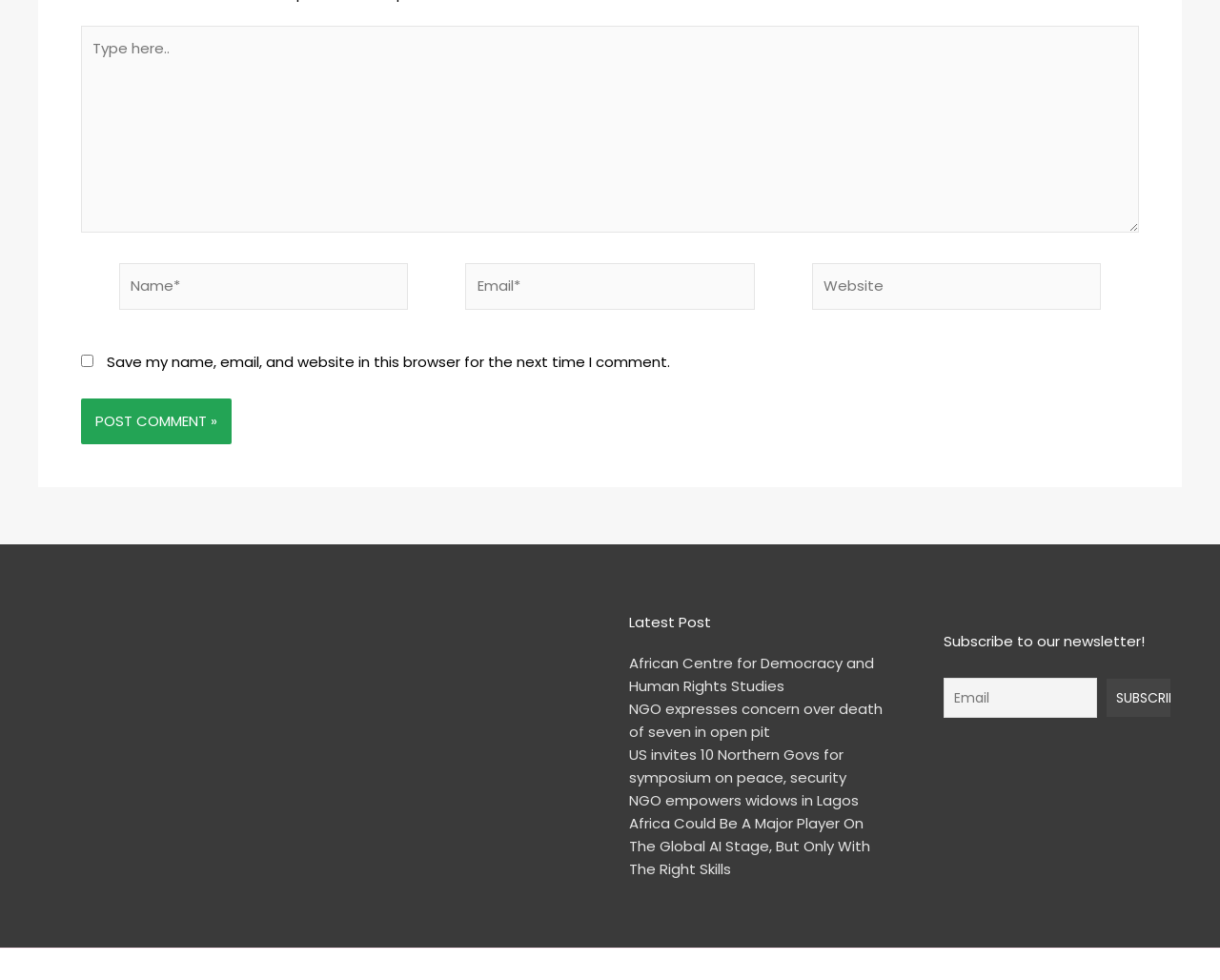Provide a short answer using a single word or phrase for the following question: 
What is the topic of the latest post?

Various